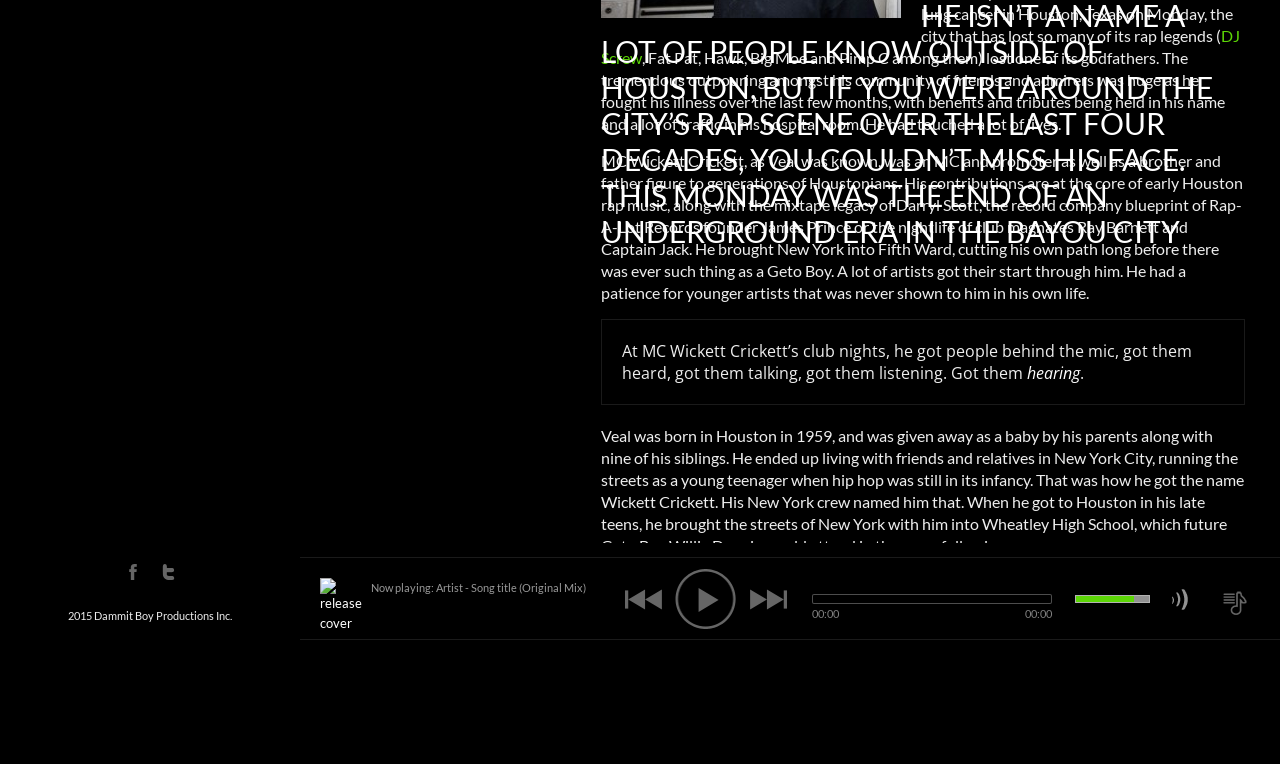Refer to the element description DJ Screw and identify the corresponding bounding box in the screenshot. Format the coordinates as (top-left x, top-left y, bottom-right x, bottom-right y) with values in the range of 0 to 1.

[0.47, 0.034, 0.969, 0.088]